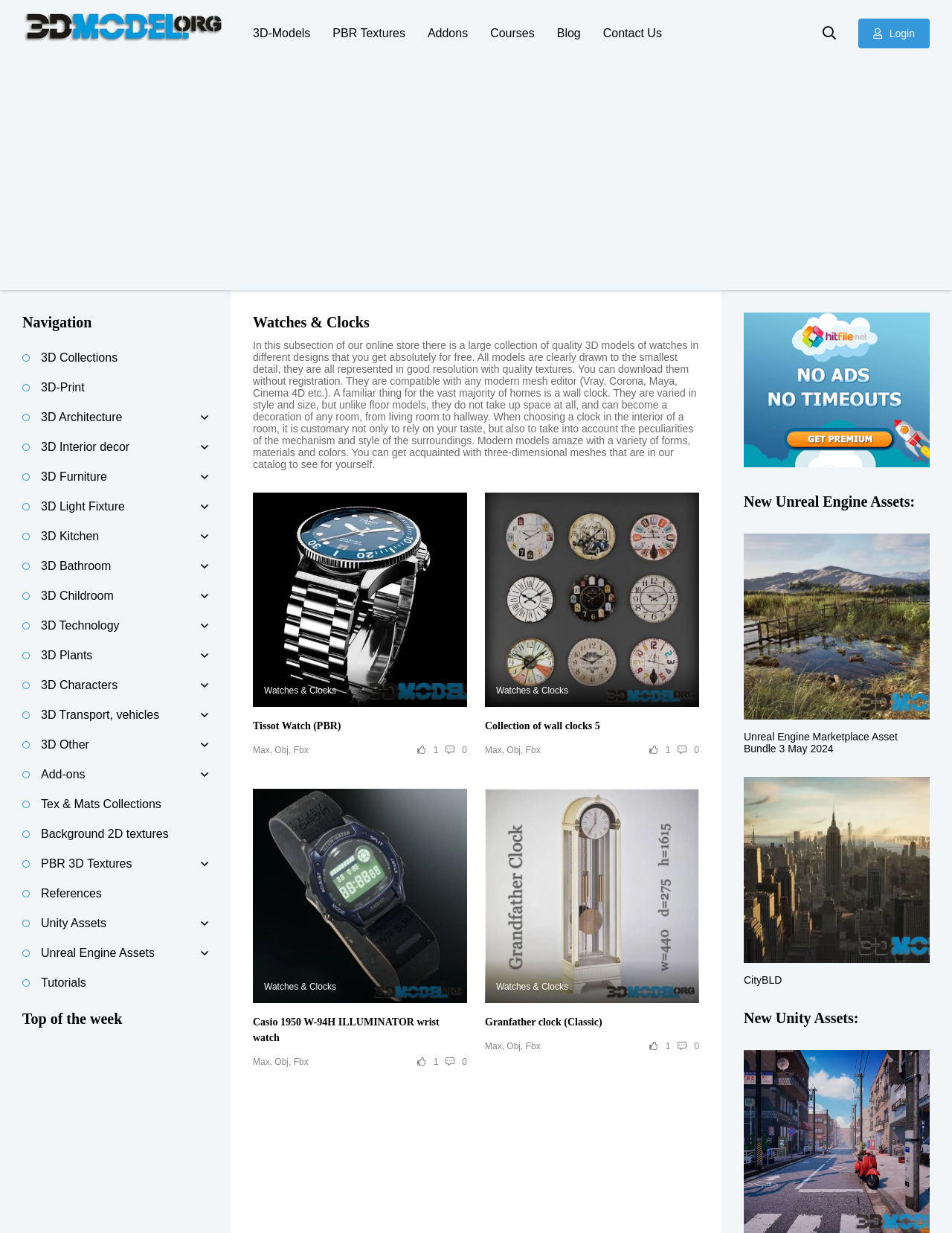Answer the following inquiry with a single word or phrase:
What file formats are the 3D models available in?

Max, Obj, Fbx